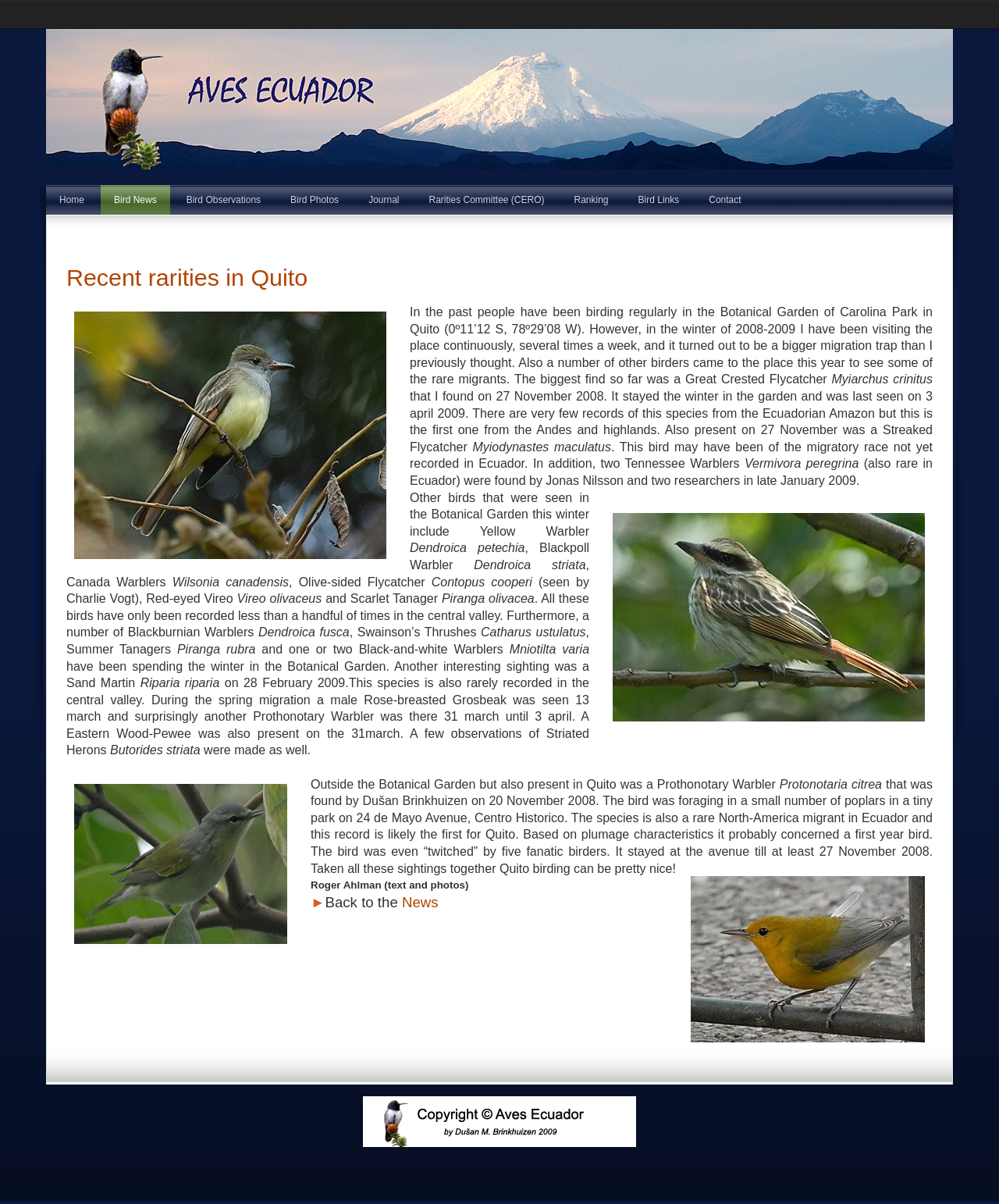Please provide the bounding box coordinates for the element that needs to be clicked to perform the following instruction: "Go to the News page". The coordinates should be given as four float numbers between 0 and 1, i.e., [left, top, right, bottom].

[0.402, 0.742, 0.439, 0.756]